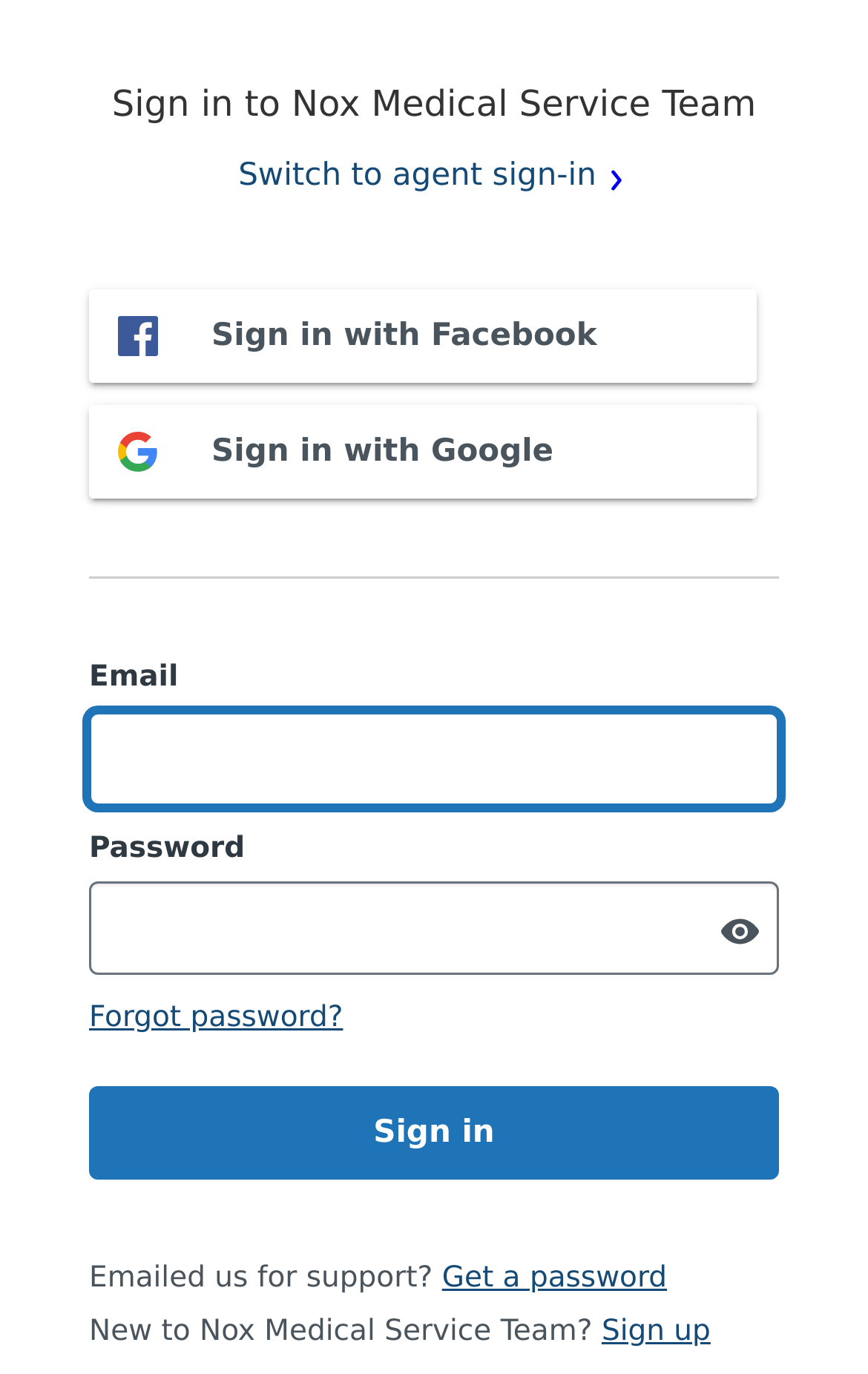Locate the bounding box coordinates of the clickable element to fulfill the following instruction: "Forgot password?". Provide the coordinates as four float numbers between 0 and 1 in the format [left, top, right, bottom].

[0.103, 0.729, 0.395, 0.753]